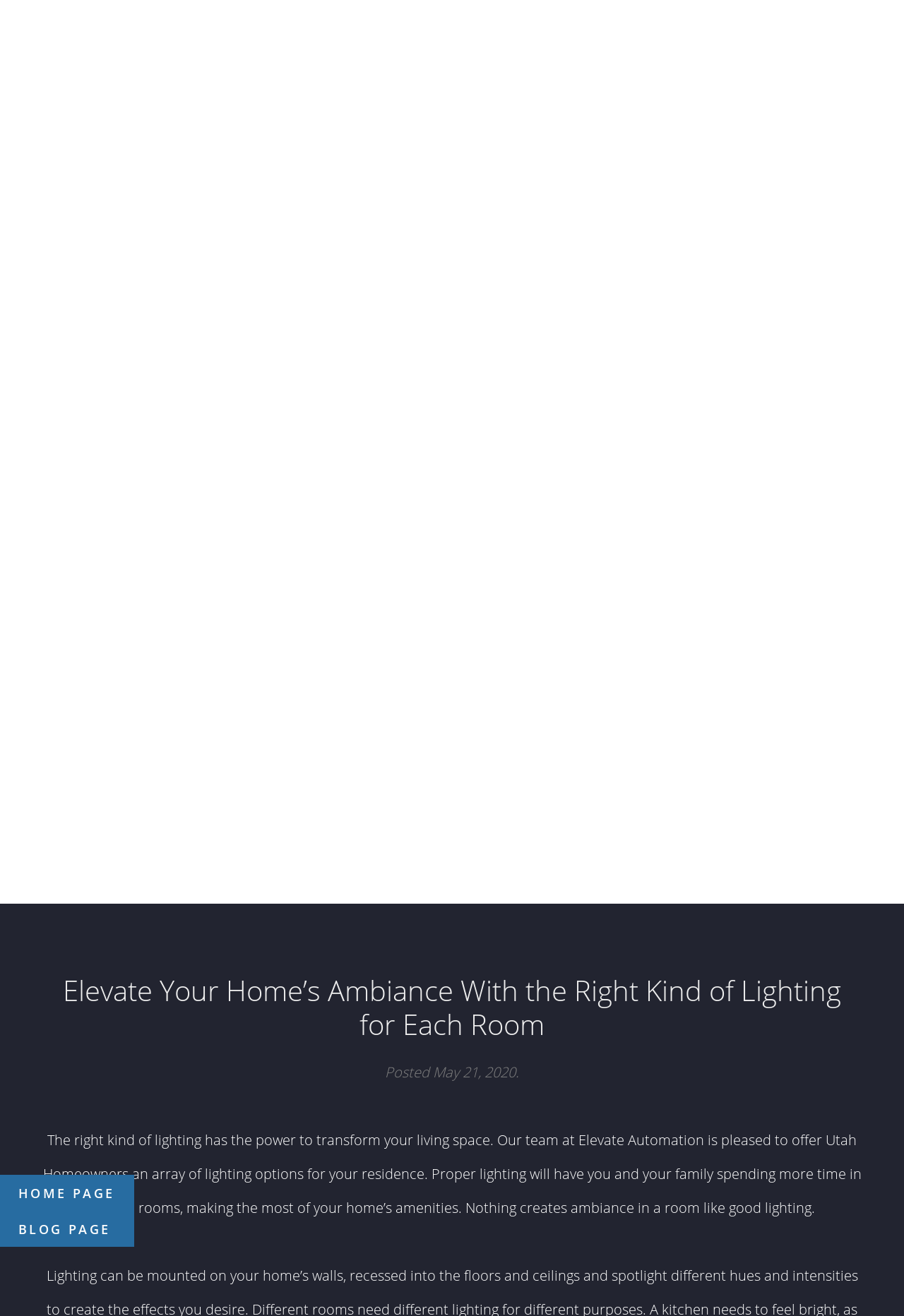Specify the bounding box coordinates of the element's region that should be clicked to achieve the following instruction: "Call the phone number". The bounding box coordinates consist of four float numbers between 0 and 1, in the format [left, top, right, bottom].

[0.862, 0.114, 0.984, 0.139]